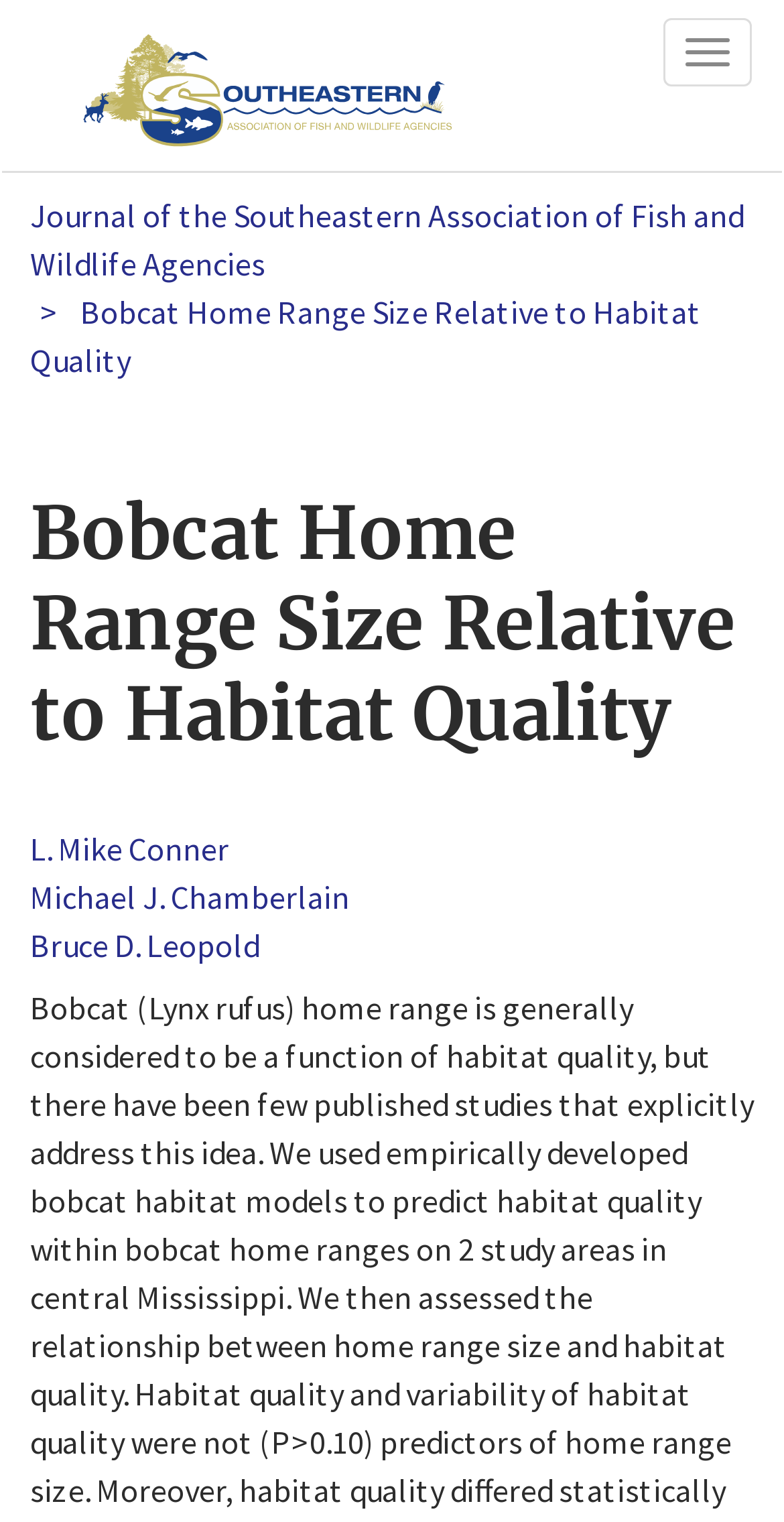Is there an image in the top section?
Respond to the question with a single word or phrase according to the image.

Yes